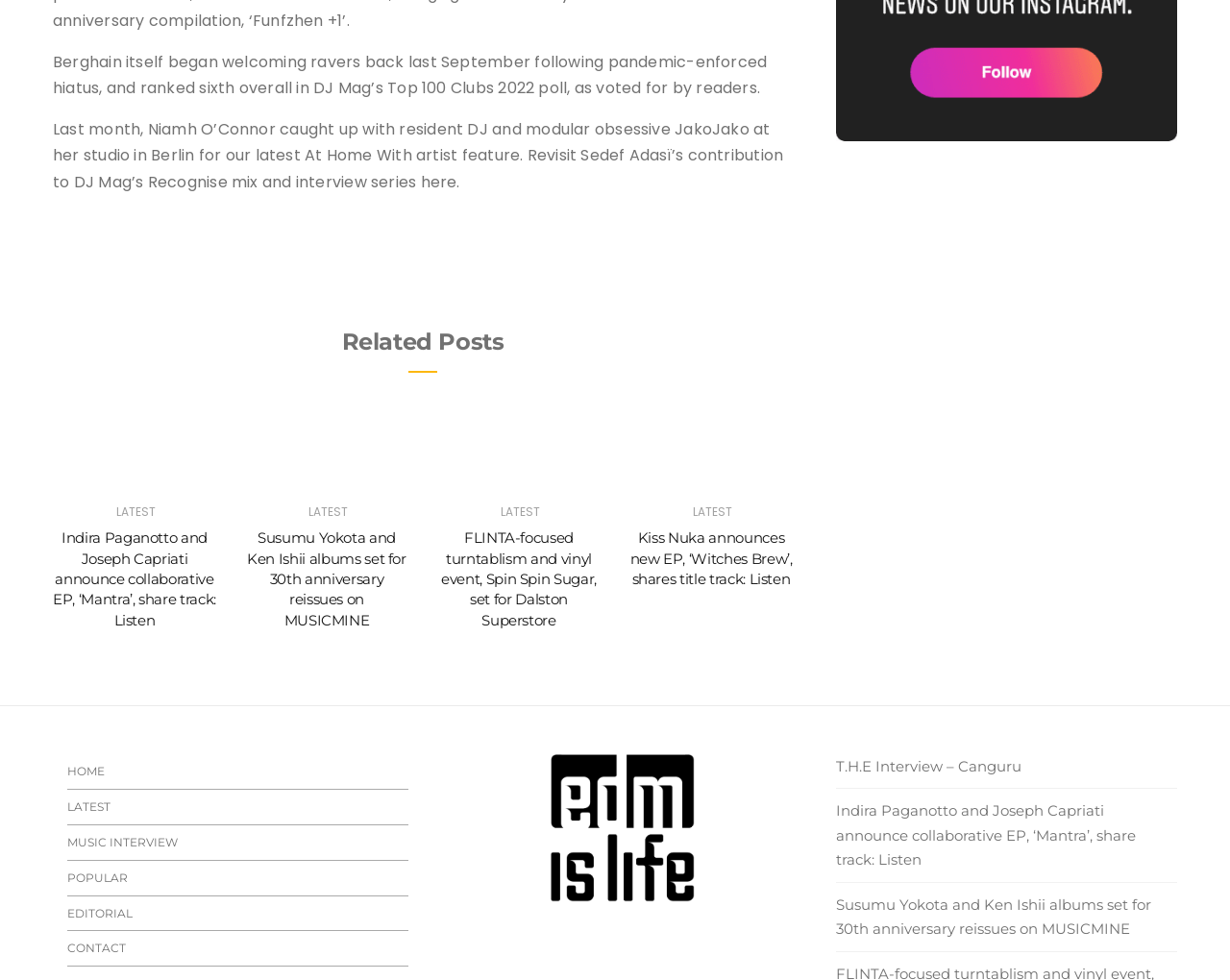What is the name of the artist who announced a collaborative EP with Joseph Capriati?
Answer the question with just one word or phrase using the image.

Indira Paganotto